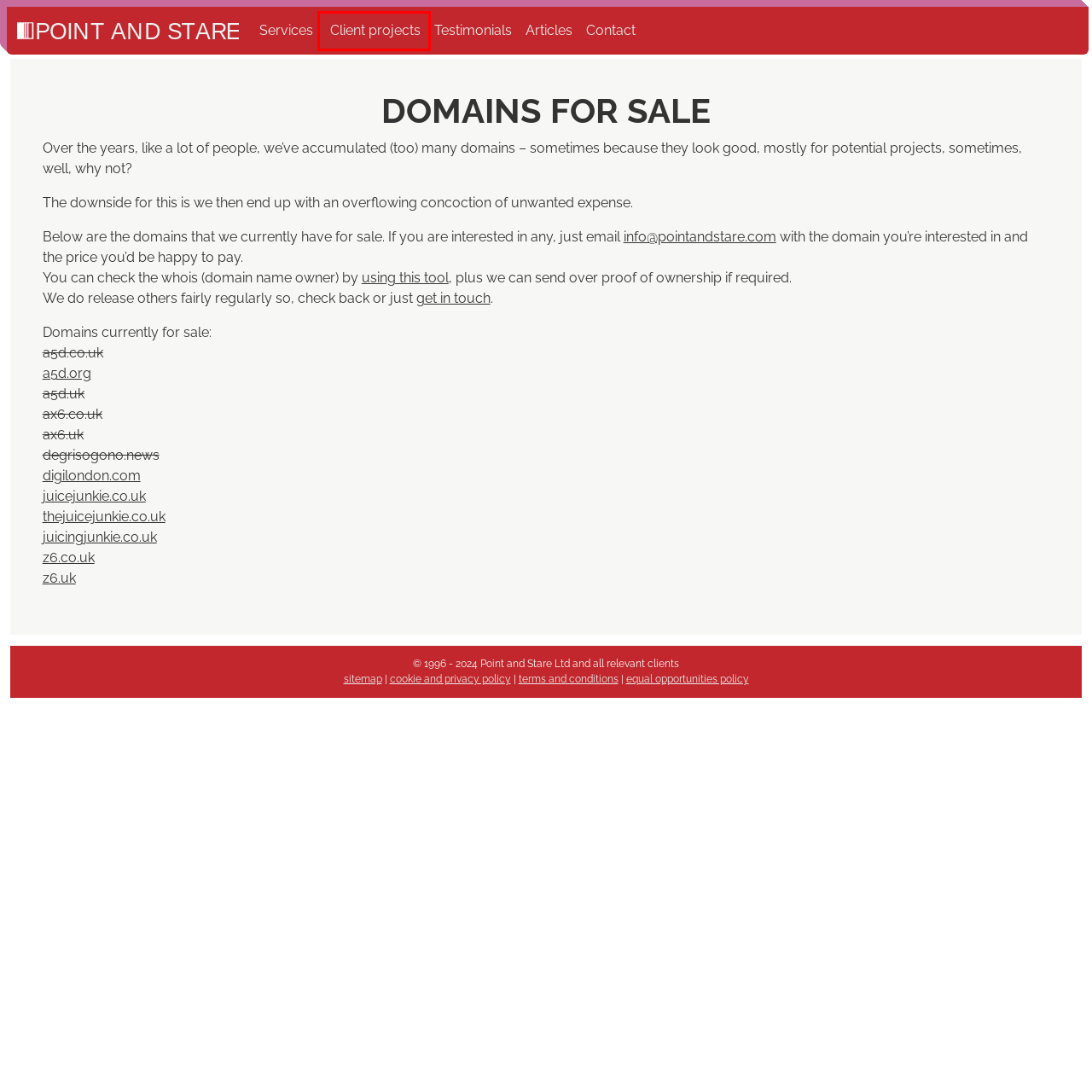You have a screenshot of a webpage with a red rectangle bounding box around an element. Identify the best matching webpage description for the new page that appears after clicking the element in the bounding box. The descriptions are:
A. Whois: Domain name search on Gandi.net
B. Web Design & Development Testimonials | Point and Stare
C. Terms and Conditions | Point and Stare
D. Sitemap | Point and Stare
E. Premium web consultation, design and development
F. Privacy policy | WordPress Development Agency
G. Client Projects - London-based WordPress design | Point and Stare
H. Contact us by telephone, email or messenger | Point and Stare

G